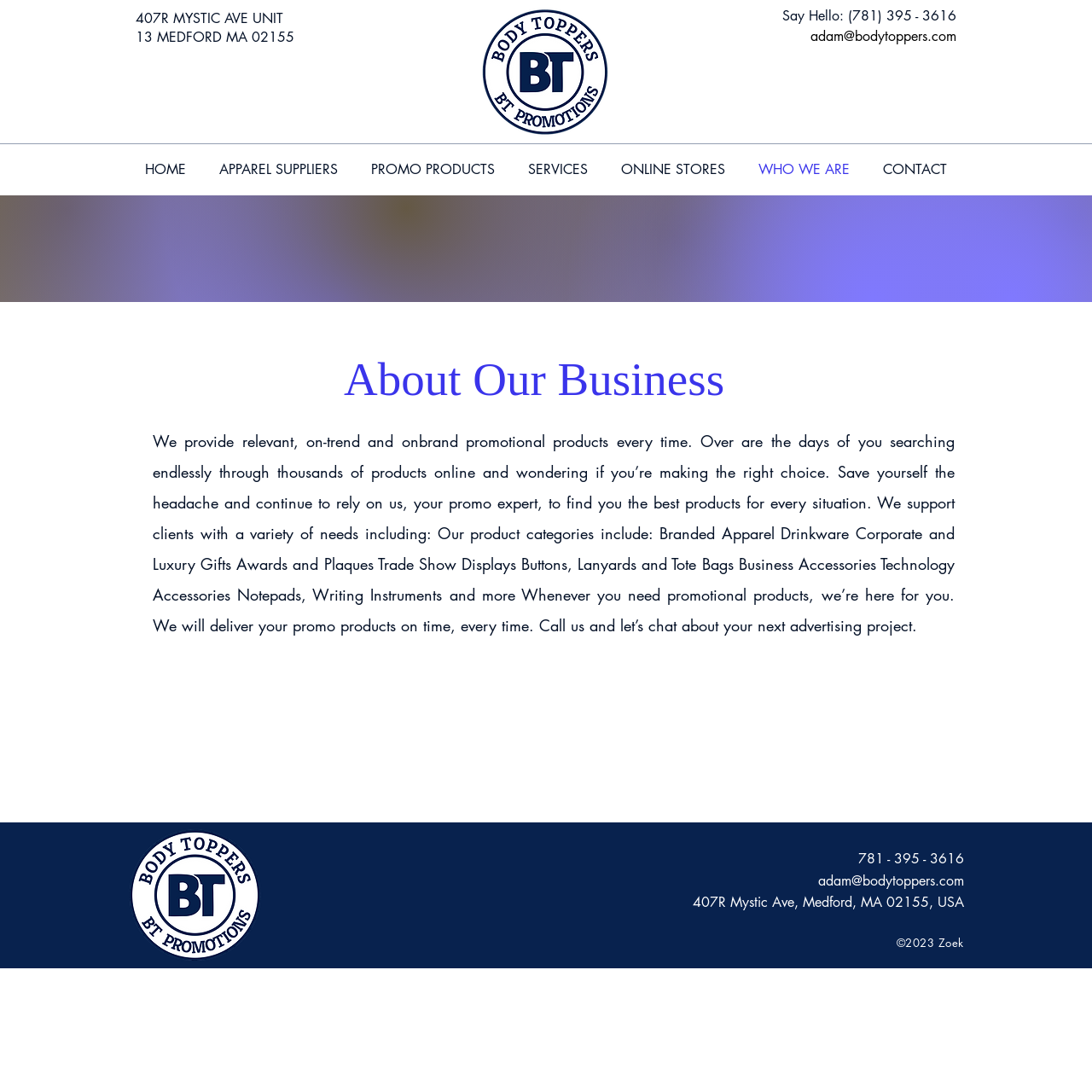What is the company's address?
Based on the content of the image, thoroughly explain and answer the question.

I found the address by looking at the links on the webpage. There are two instances of the address, one in the top section and another in the bottom section. The address is 407R Mystic Ave, Medford, MA 02155.